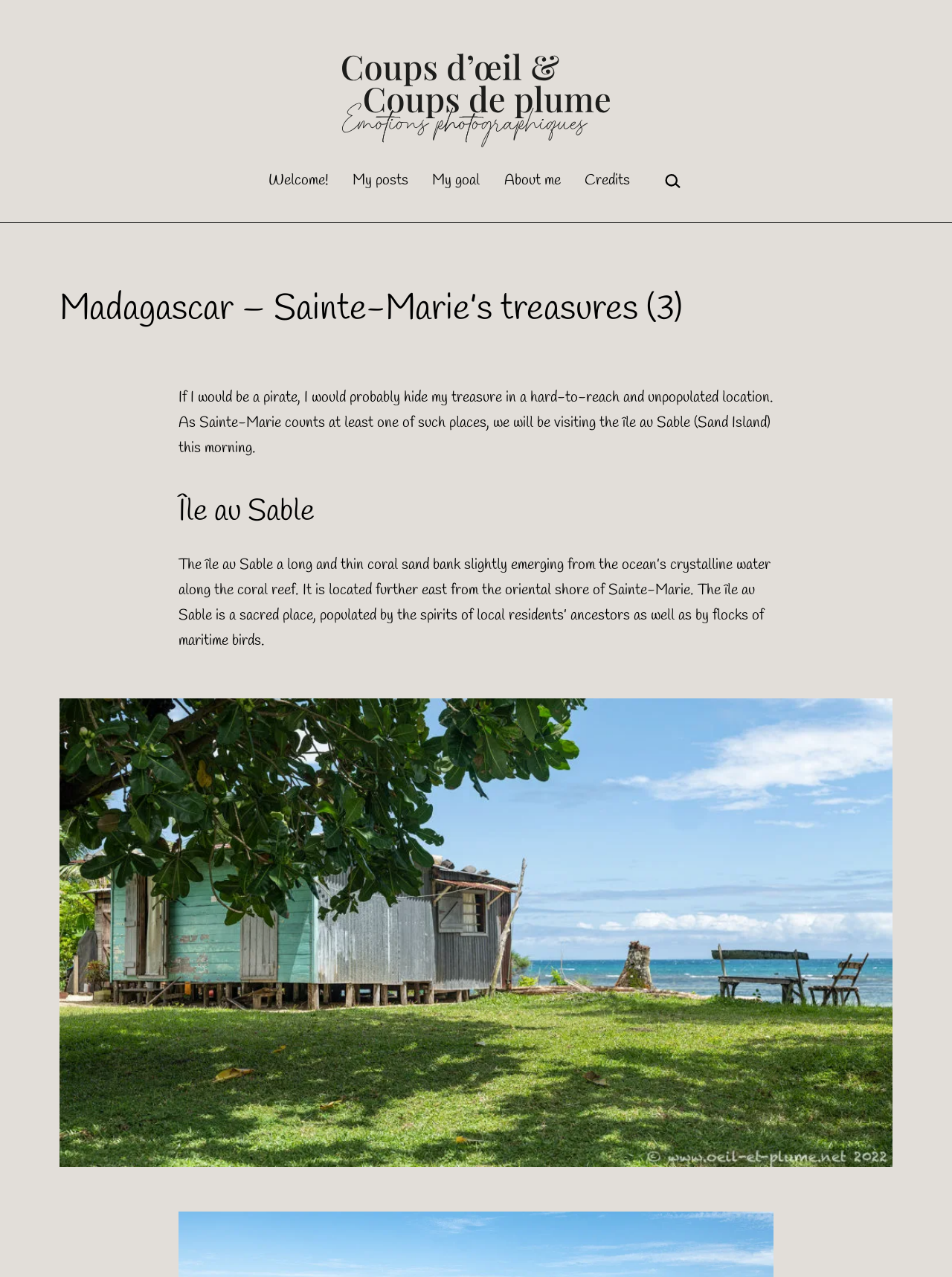Generate a comprehensive description of the contents of the webpage.

The webpage appears to be a blog post or article about Sainte-Marie's treasures in Madagascar. At the top, there is a header section with a title "Madagascar - Sainte-Marie's treasures (3) - Coups d'oeil et Coups de plume" and a navigation menu with links to "Welcome!", "My posts", "My goal", "About me", and "Credits". 

To the right of the navigation menu, there is a search bar with a search button and a magnifying glass icon. Below the header section, there is a paragraph of text that introduces the topic of the post, discussing what the author would do if they were a pirate and how Sainte-Marie has a suitable location for hiding treasure. 

Further down, there is a heading "Île au Sable" followed by a description of the island, which is a long and thin coral sand bank with a coral reef and a sacred place for local residents' ancestors and maritime birds. 

At the bottom of the page, there is a large figure or image, likely a photo of the Île au Sable, taking up most of the width of the page.